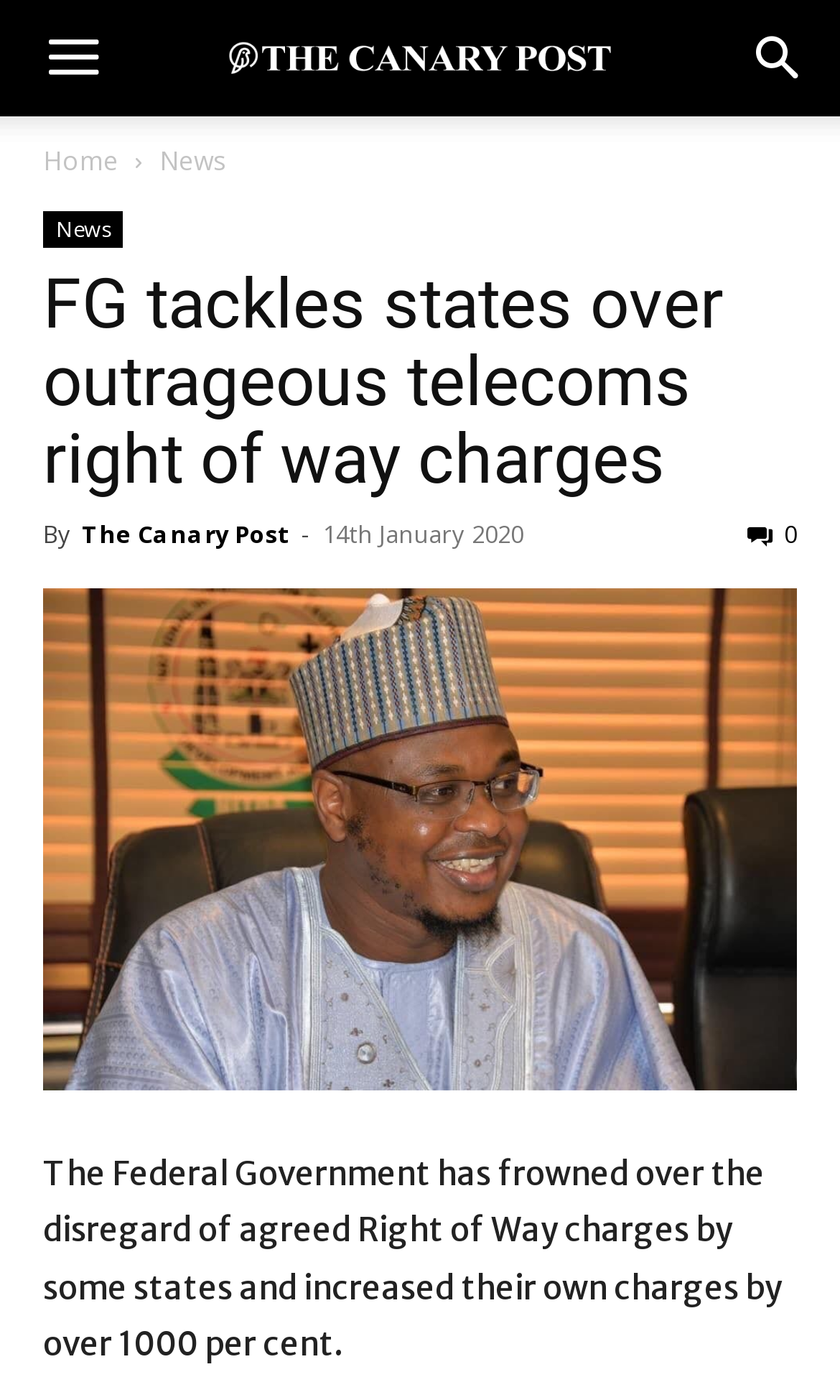Please answer the following question using a single word or phrase: 
Who is the author of the article?

The Canary Post